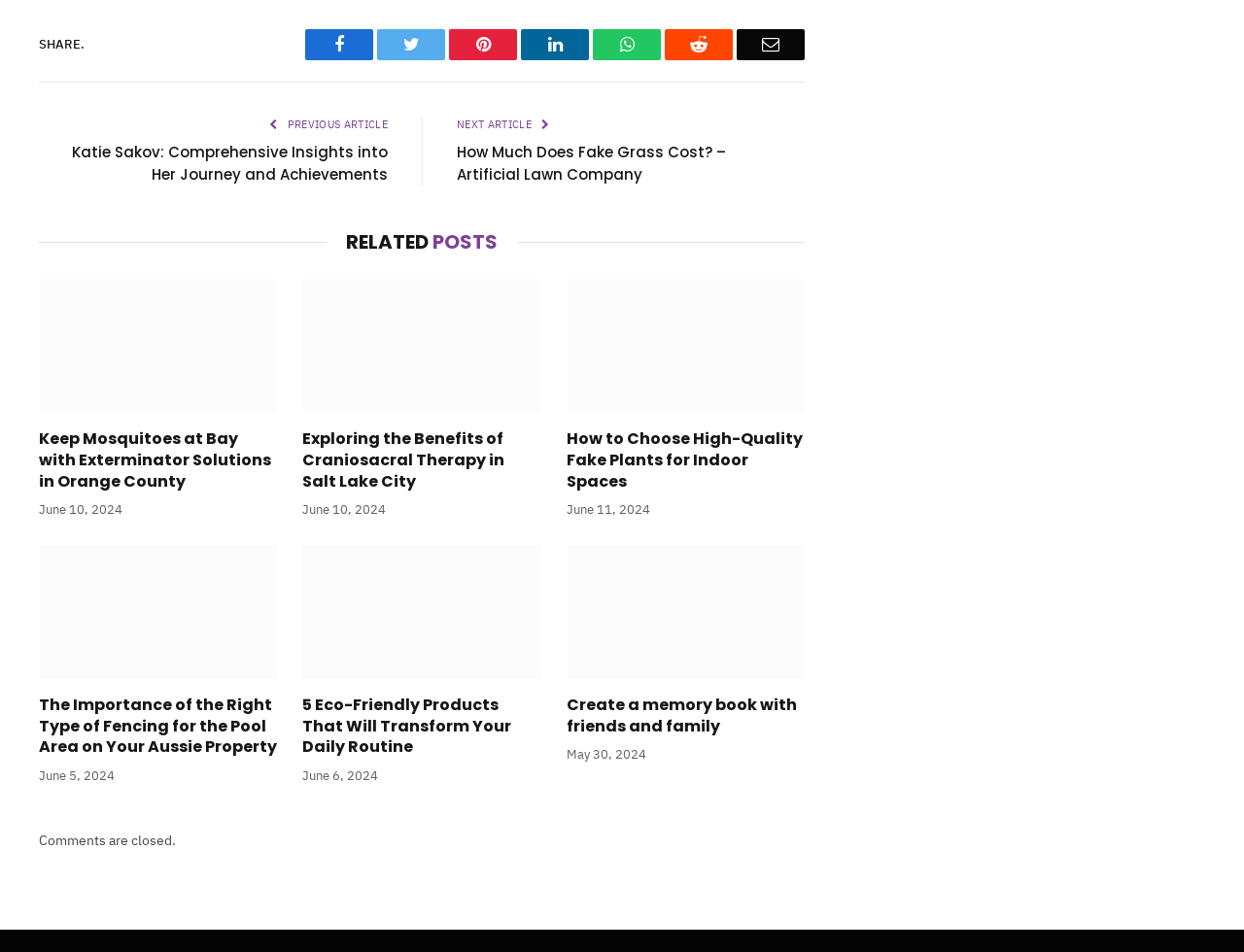How many related posts are there?
Give a one-word or short phrase answer based on the image.

4